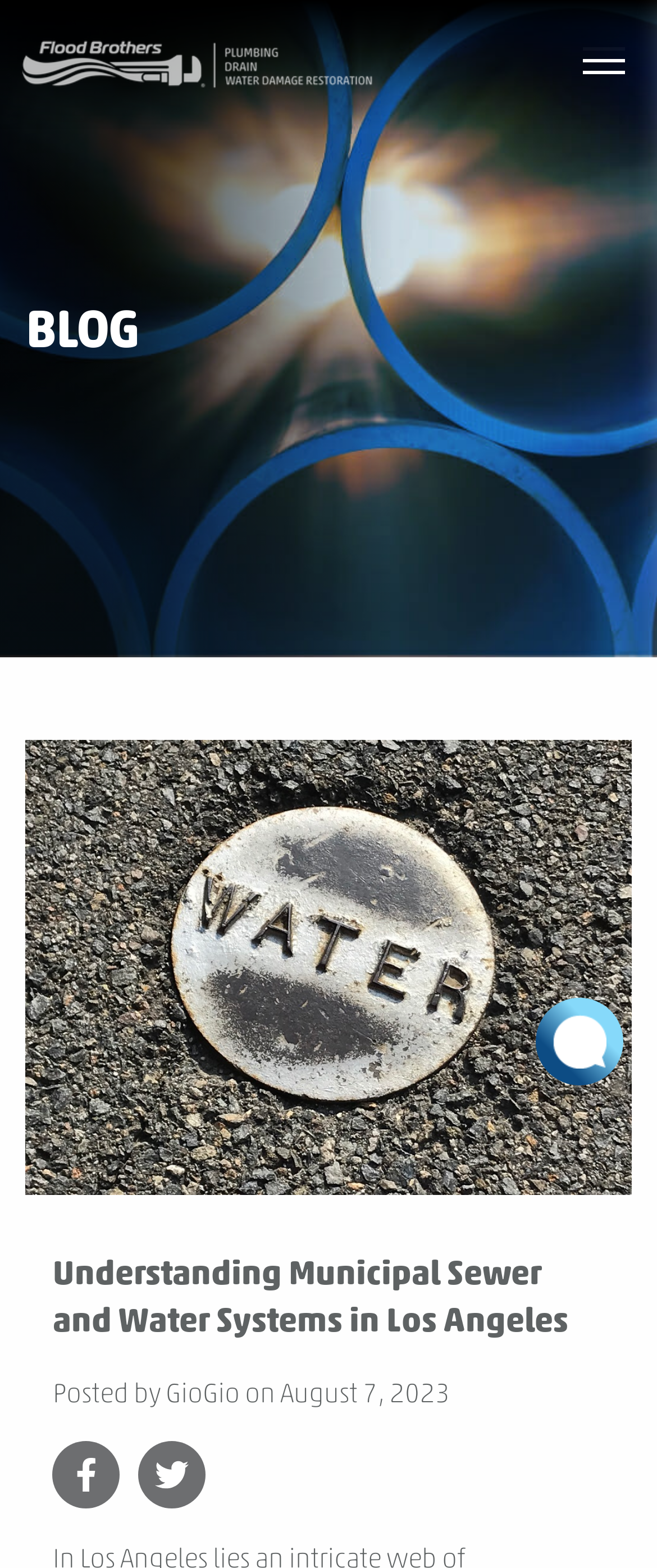Bounding box coordinates are specified in the format (top-left x, top-left y, bottom-right x, bottom-right y). All values are floating point numbers bounded between 0 and 1. Please provide the bounding box coordinate of the region this sentence describes: aria-label="Chat Button"

[0.815, 0.636, 0.949, 0.692]